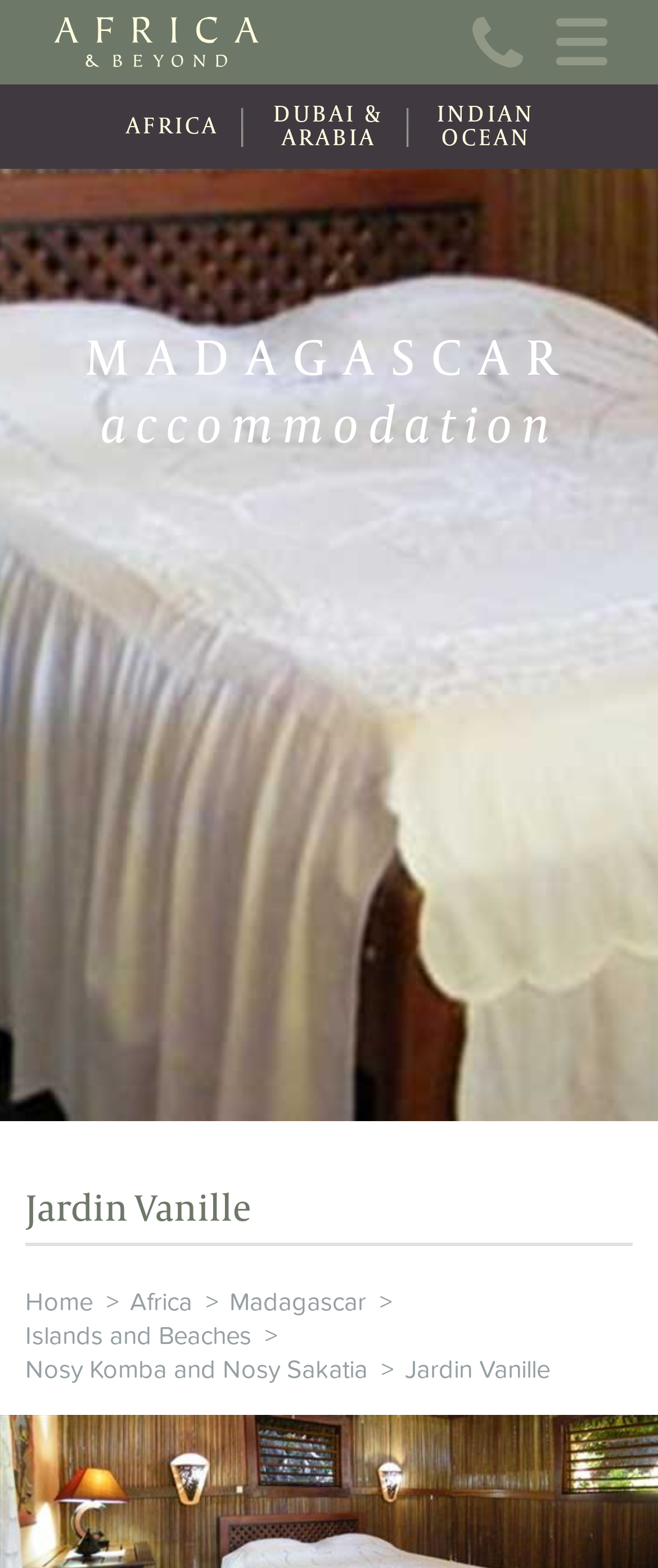Identify the bounding box coordinates of the element that should be clicked to fulfill this task: "view travel information". The coordinates should be provided as four float numbers between 0 and 1, i.e., [left, top, right, bottom].

[0.077, 0.158, 0.923, 0.211]